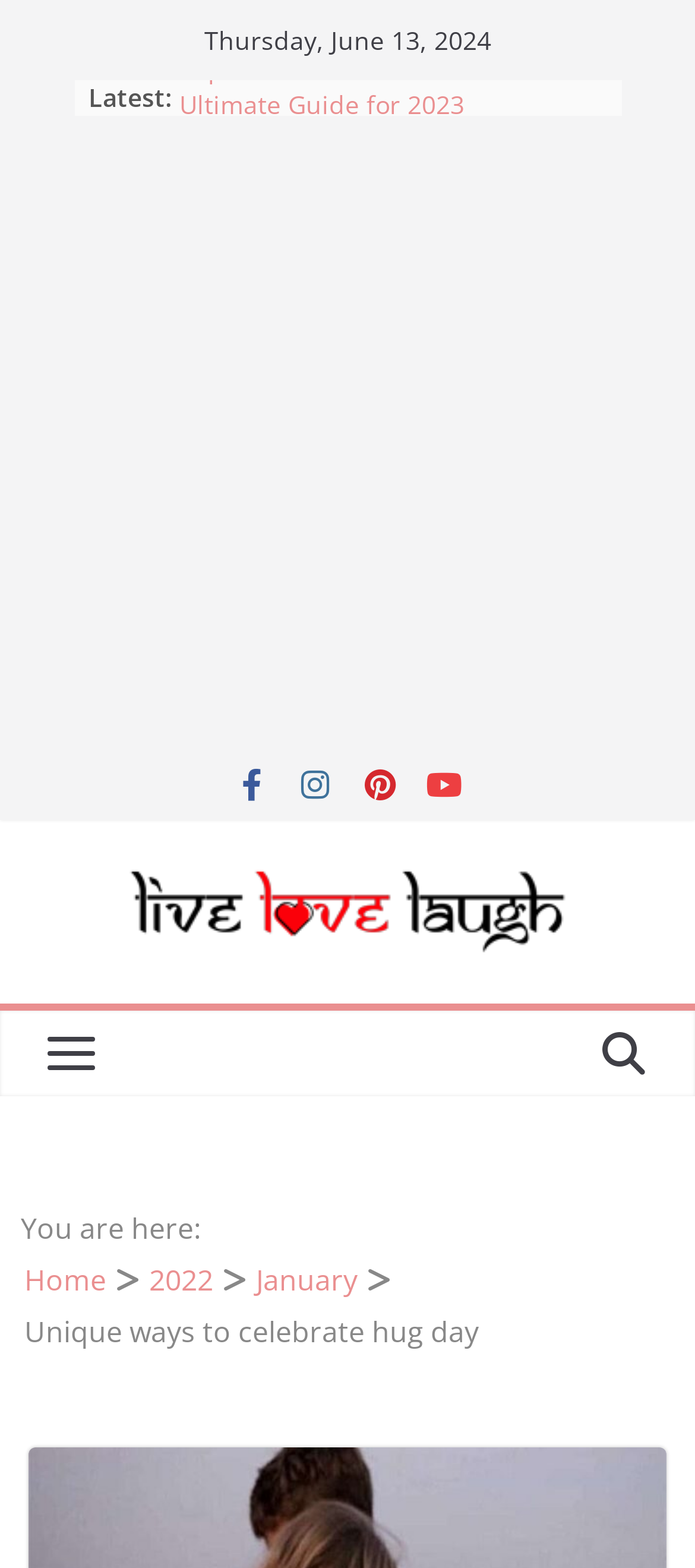Detail the various sections and features of the webpage.

The webpage appears to be a blog or article page with a focus on lifestyle and relationships. At the top, there is a date displayed, "Thursday, June 13, 2024", followed by a "Latest" section that lists four article links with bullet points, including "How to Style Red Pants like a Fashion Pro in 2023" and "Beginner Friendly Yoga Poses". 

Below this section, there is a large advertisement iframe that spans the entire width of the page. 

On the right side of the page, there are four social media links, represented by icons, arranged vertically. 

The main content of the page is an article titled "Unique ways to celebrate hug day", which is also the title of the webpage. The article is preceded by a link to the website's homepage, "Live Love Laugh", which is accompanied by an image of the website's logo. 

Above the article, there is a breadcrumbs navigation section that shows the user's current location on the website, with links to the homepage, the year 2022, and the month of January. 

On the left side of the page, near the bottom, there is a small image, but its content is not specified.